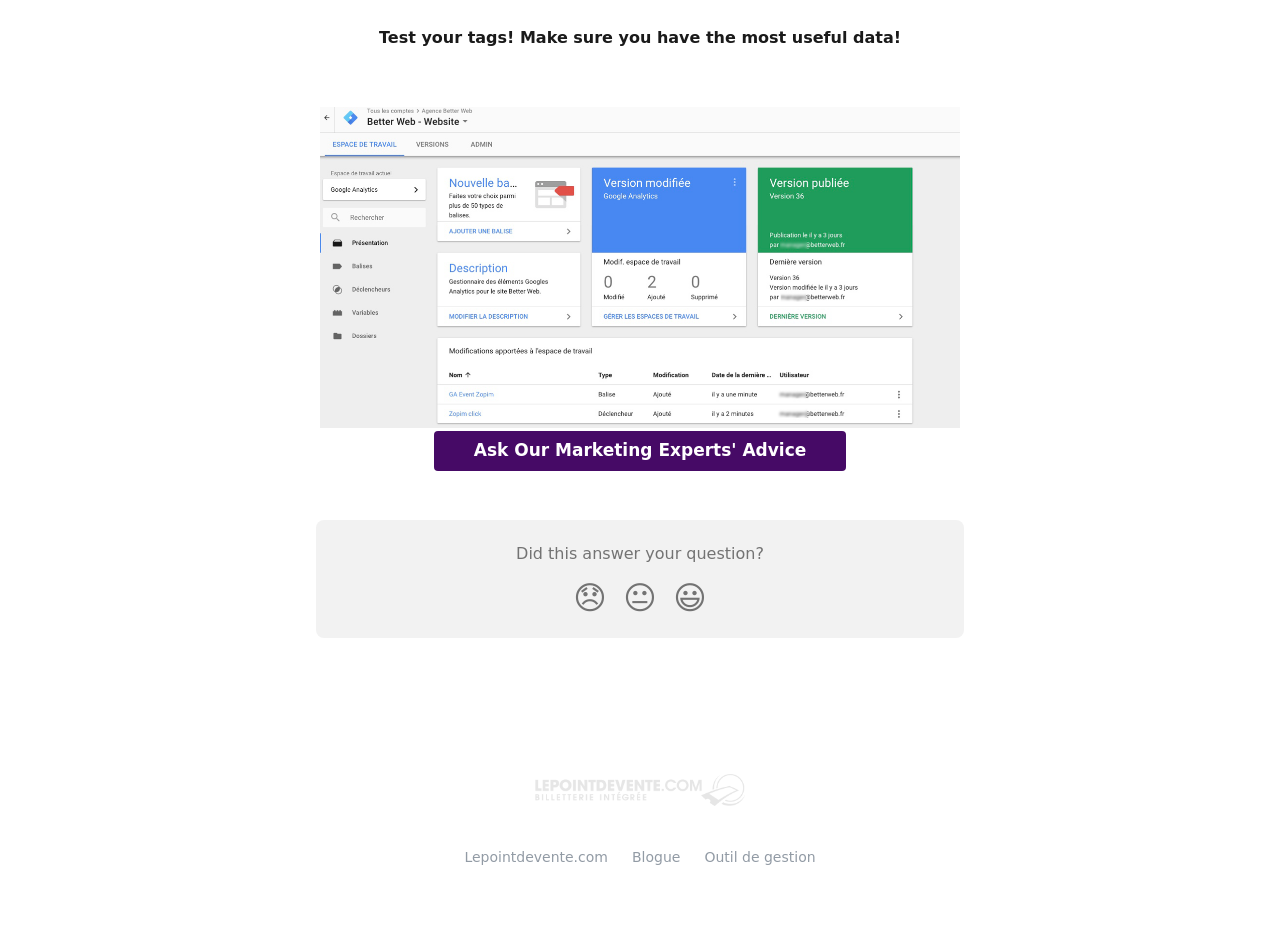Please specify the bounding box coordinates of the clickable region to carry out the following instruction: "Click on the 'Smiley Reaction' button". The coordinates should be four float numbers between 0 and 1, in the format [left, top, right, bottom].

[0.52, 0.602, 0.559, 0.66]